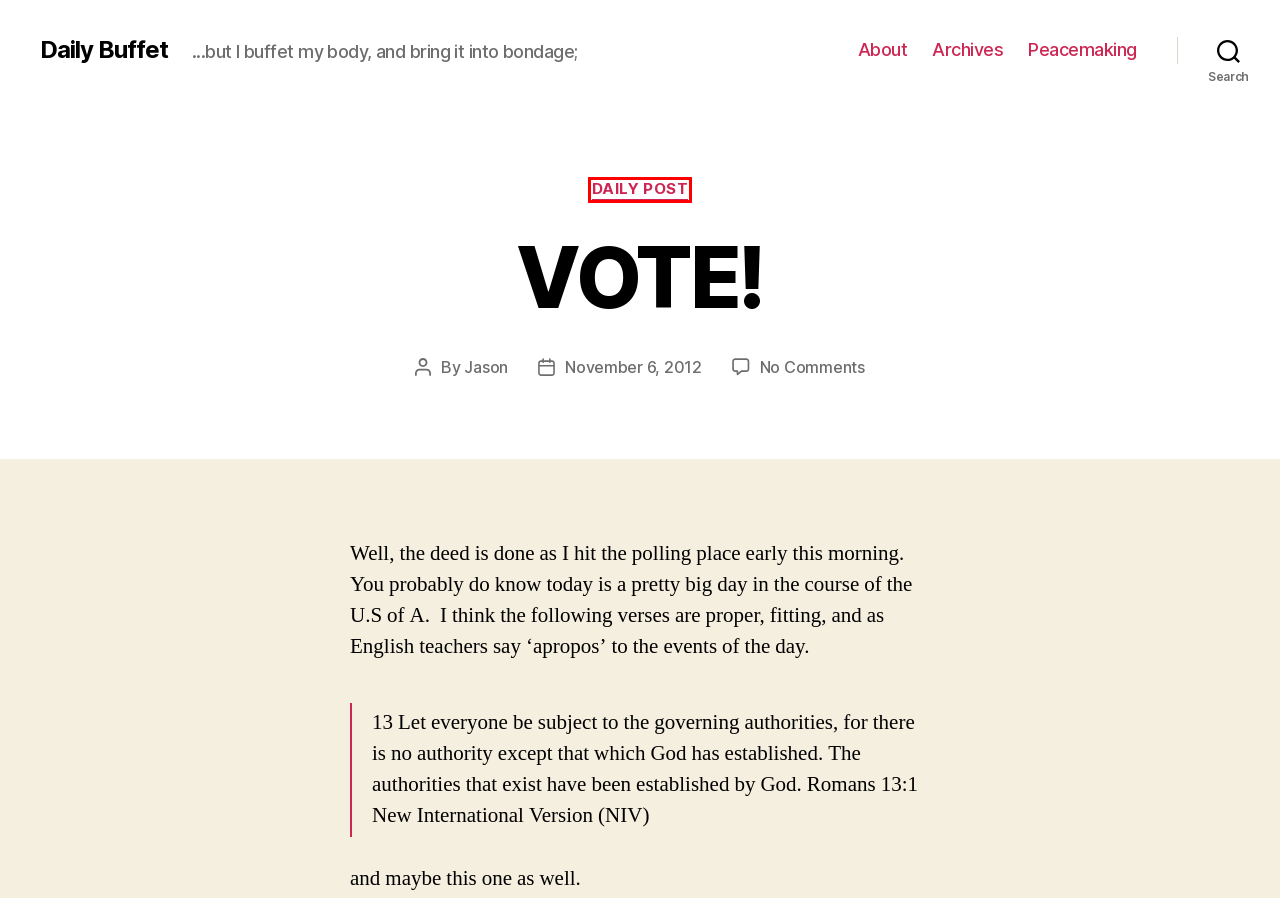You are presented with a screenshot of a webpage with a red bounding box. Select the webpage description that most closely matches the new webpage after clicking the element inside the red bounding box. The options are:
A. November 23, 2012 – Daily Buffet
B. November 6, 2012 – Daily Buffet
C. Peacemaking – Daily Buffet
D. Daily Buffet – …but I buffet my body, and bring it into bondage;
E. November 16, 2012 – Daily Buffet
F. Jason – Daily Buffet
G. Know My Anxious Thoughts – Daily Buffet
H. Daily Post – Daily Buffet

H